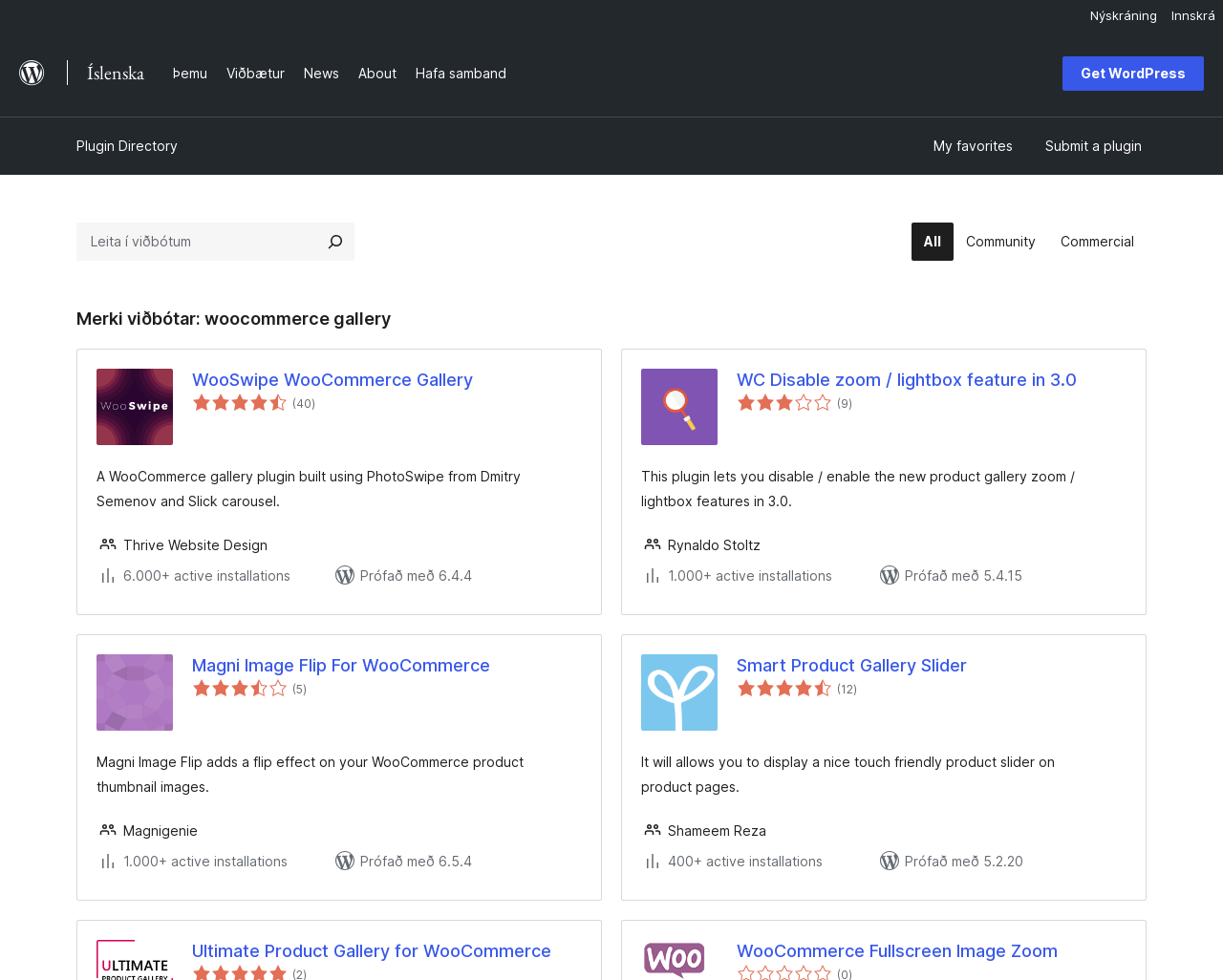Provide an in-depth description of the elements and layout of the webpage.

This webpage is a plugin directory categorized as "woocommerce gallery" on WordPress.org. At the top, there is a menu with vertical orientation, containing options like "Innskrá" and "Nýskráning". Below the menu, there is a figure with a WordPress.org logo, accompanied by a link to WordPress.org and a text "Íslenska". 

To the right of the logo, there are several links, including "Þemu", "Viðbætur", "News", "About", and "Hafa samband". Further to the right, there is a link "Get WordPress" and a search bar with a button "Leita í viðbótum". 

Below the search bar, there is a navigation menu labeled "Category menu" with options like "All", "Community", and "Commercial". 

The main content of the page is a list of plugins, each with a heading, rating, and description. The first plugin is "WooSwipe WooCommerce Gallery" with a rating of 4.5 out of 5 stars and a description about its features. Below the description, there is a footer section with information about the plugin's author, active installations, and compatibility. 

The list continues with several other plugins, including "WC Disable zoom / lightbox feature in 3.0", "Magni Image Flip For WooCommerce", "Smart Product Gallery Slider", and "Ultimate Product Gallery for WooCommerce". Each plugin has a similar layout, with a heading, rating, description, and footer section.